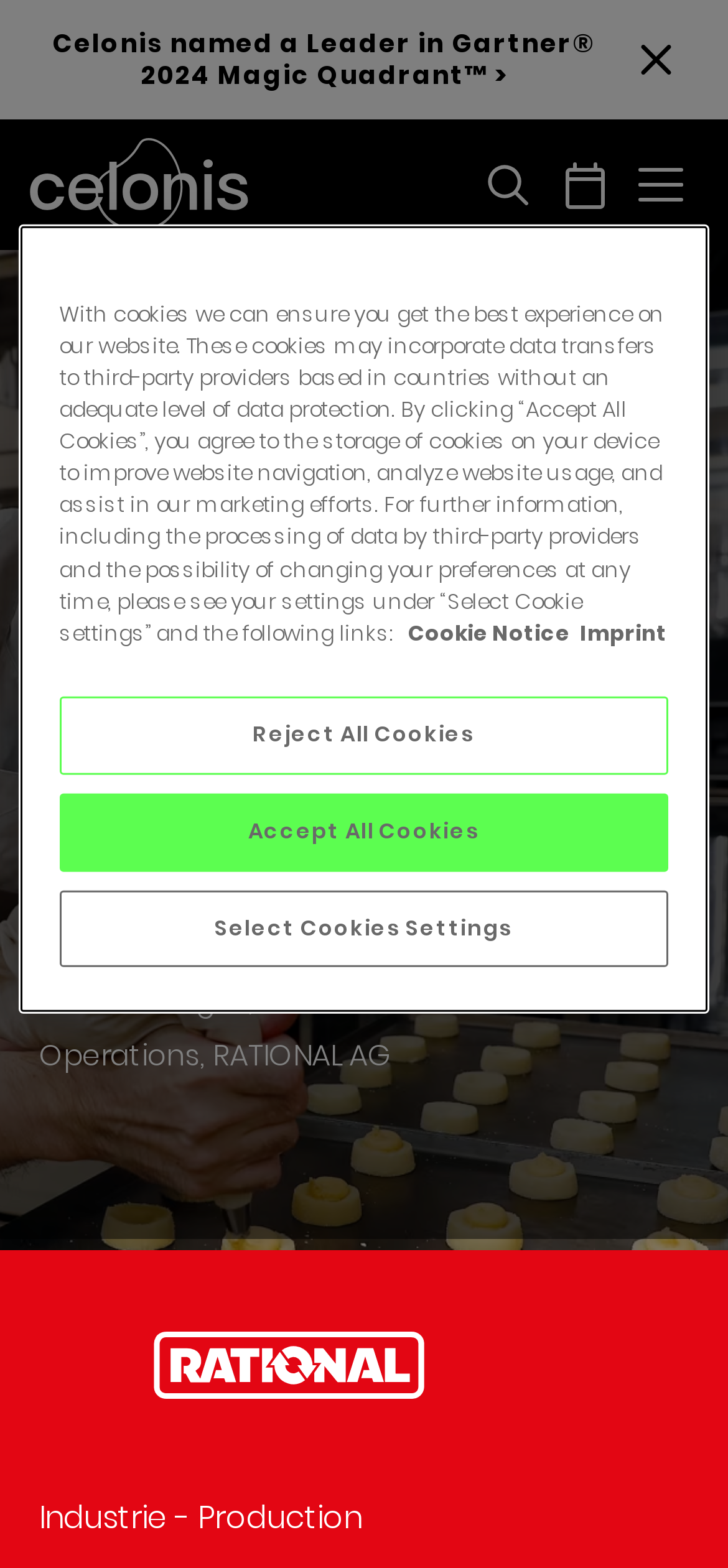What is the name of the person quoted in the customer story?
Please provide a detailed and comprehensive answer to the question.

I found the answer by looking at the StaticText 'Martina Biegler,' which is followed by her title 'Director Global Customer Operations,' and is quoted in the customer story.